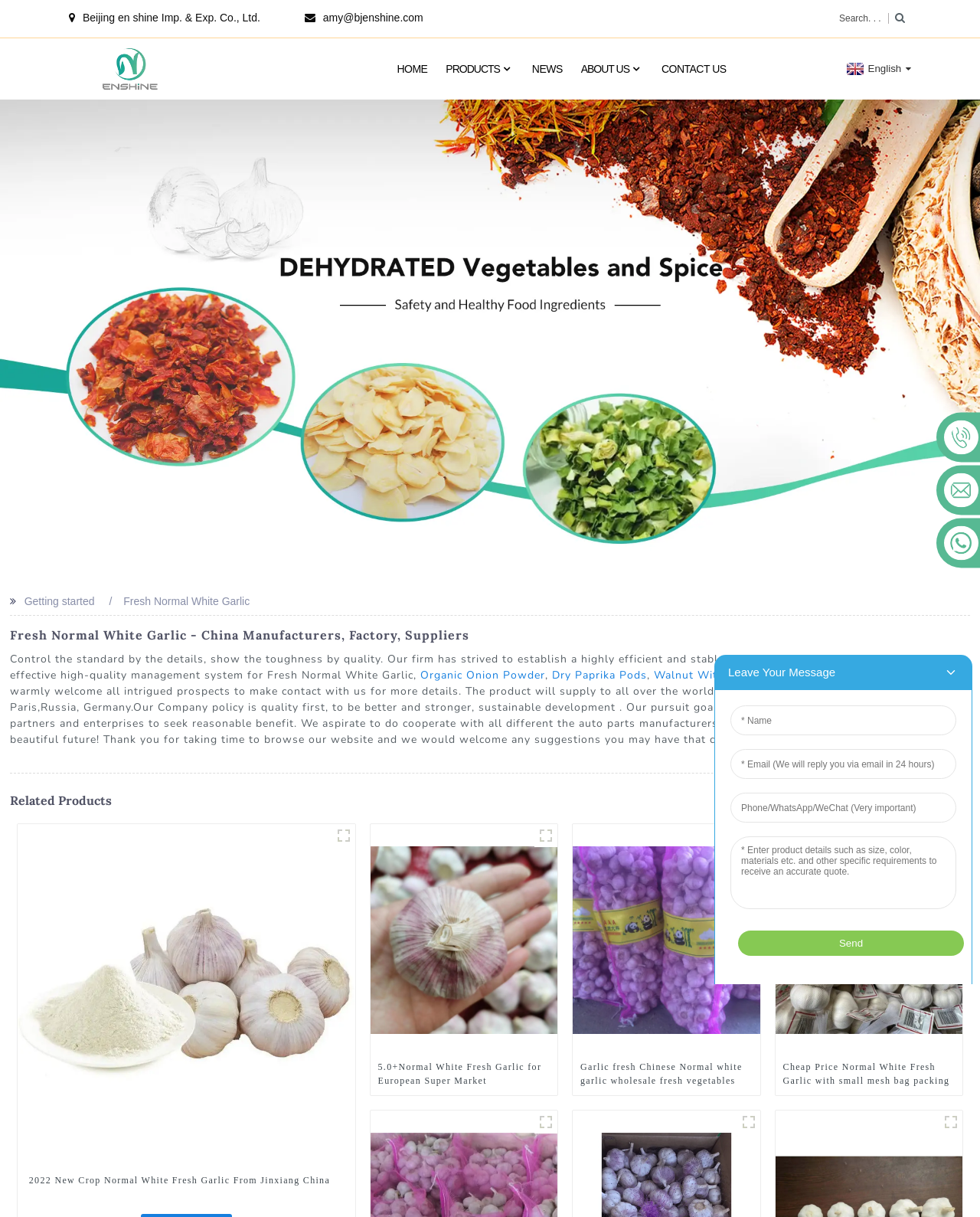Provide a short, one-word or phrase answer to the question below:
What languages are supported?

English